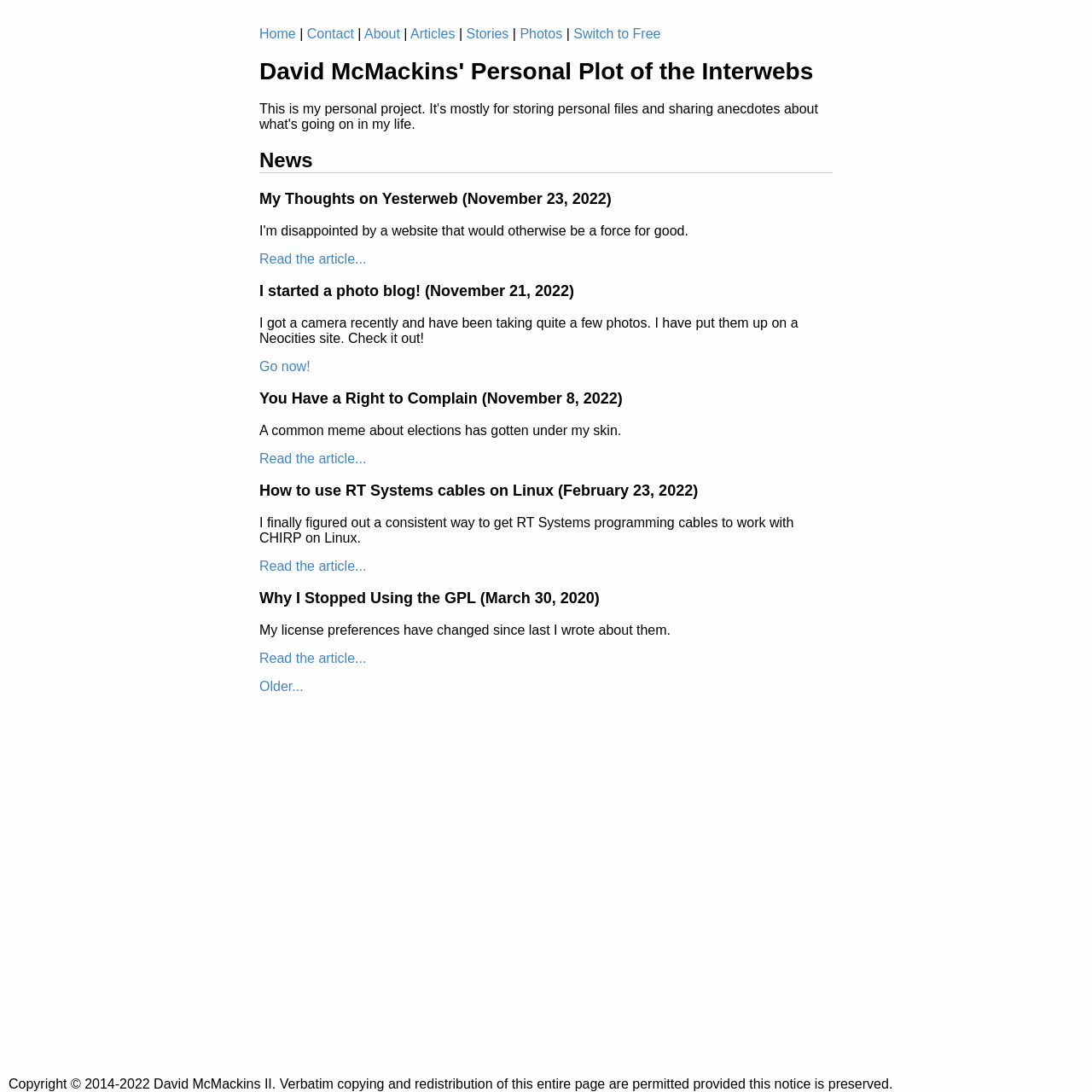Could you find the bounding box coordinates of the clickable area to complete this instruction: "read the article about yesterweb"?

[0.238, 0.231, 0.335, 0.244]